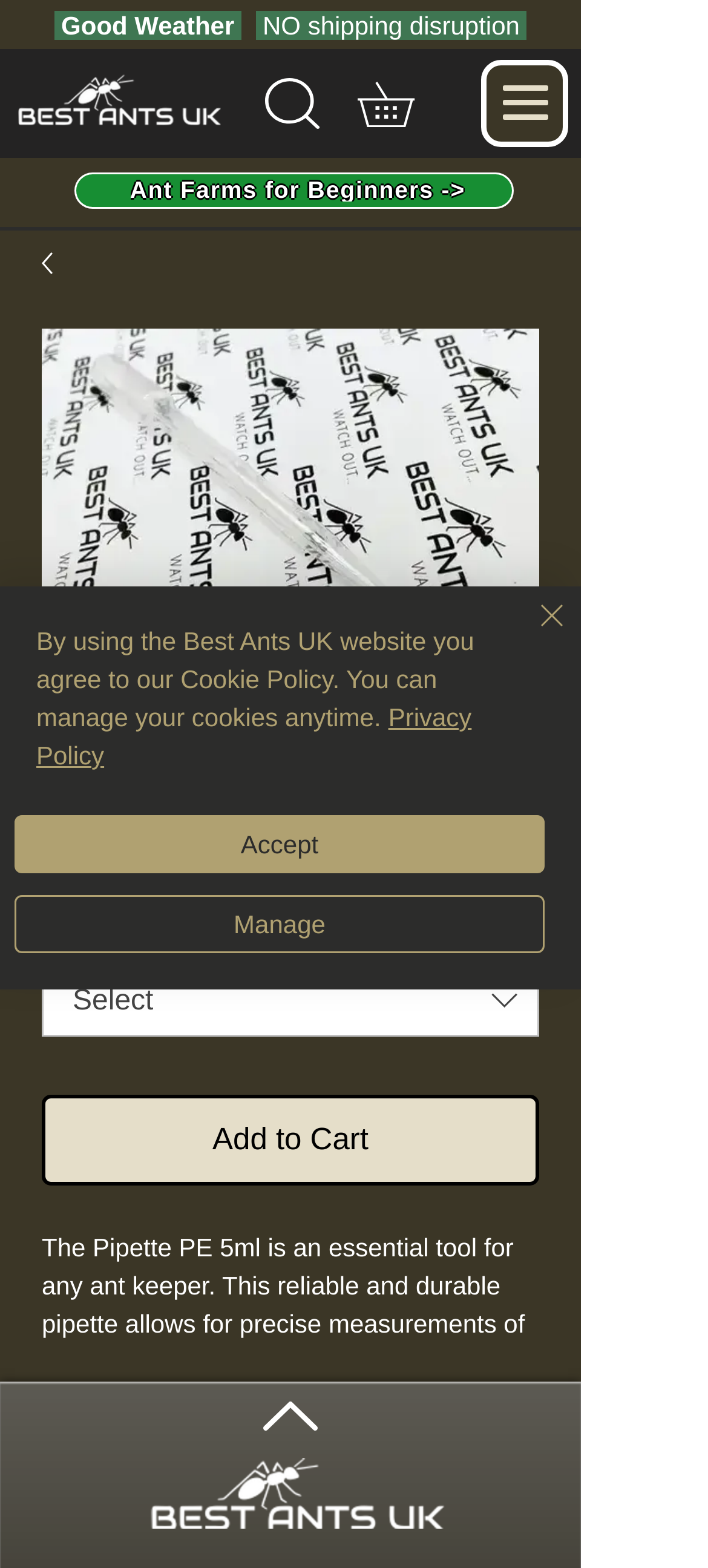Please determine the bounding box coordinates for the UI element described as: "aria-label="Quick actions"".

[0.651, 0.555, 0.779, 0.613]